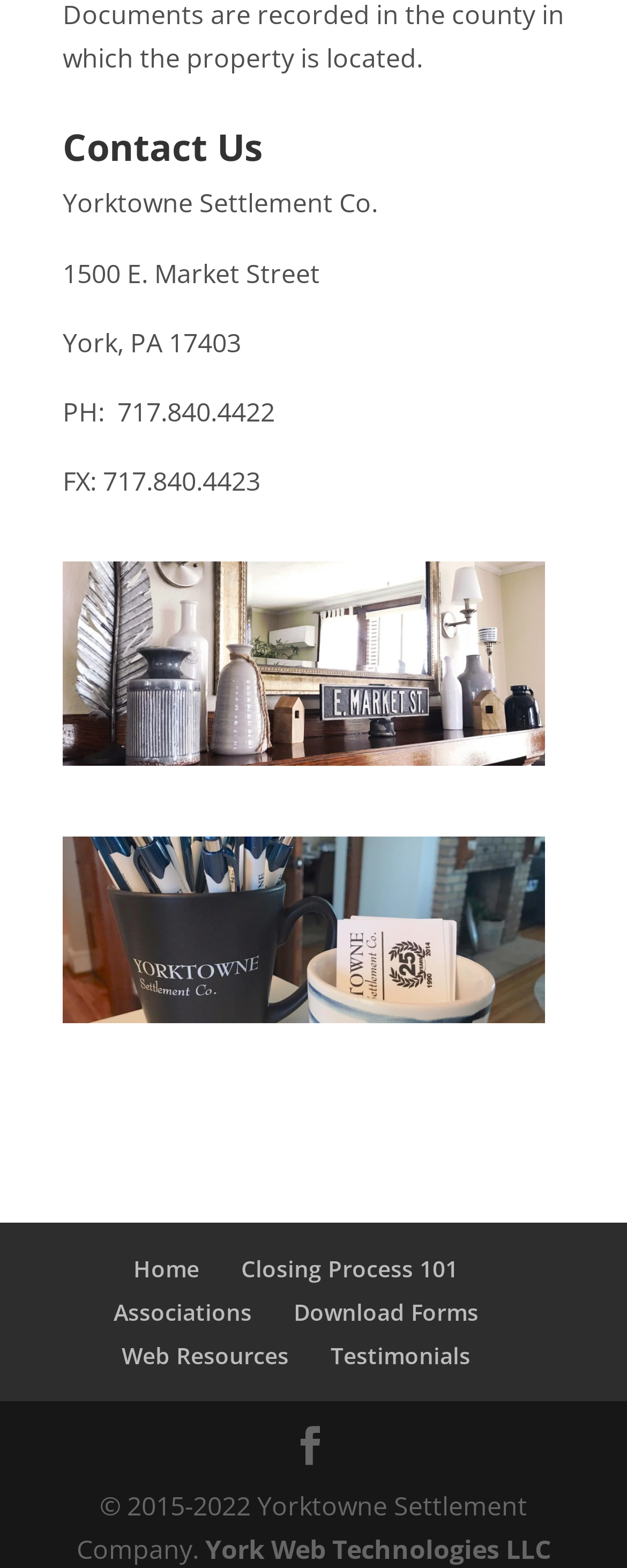Identify the coordinates of the bounding box for the element that must be clicked to accomplish the instruction: "Visit York Web Technologies LLC".

[0.327, 0.977, 0.878, 0.999]